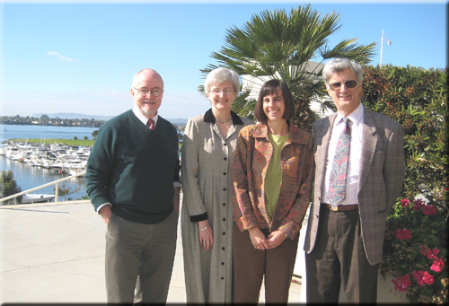Describe every aspect of the image in depth.

This image captures a group of four individuals standing outdoors at the San Diego Convention Center, where the Joint Mathematics Meetings took place in 2008. The backdrop features a picturesque view of a marina, with boats moored and lush greenery enhancing the scene. From left to right, the individuals are as follows: a man in a dark green sweater over a collared shirt, a woman wearing a light gray, patterned dress, a woman in a colorful, detailed cardigan over a green top, and a man in a light-colored blazer with a distinct patterned tie. This photograph represents the session organizers of a special mathematics event, highlighting their contributions to the field. The warm sunlight and vibrant surroundings create an inviting atmosphere for this gathering of historians of mathematics.